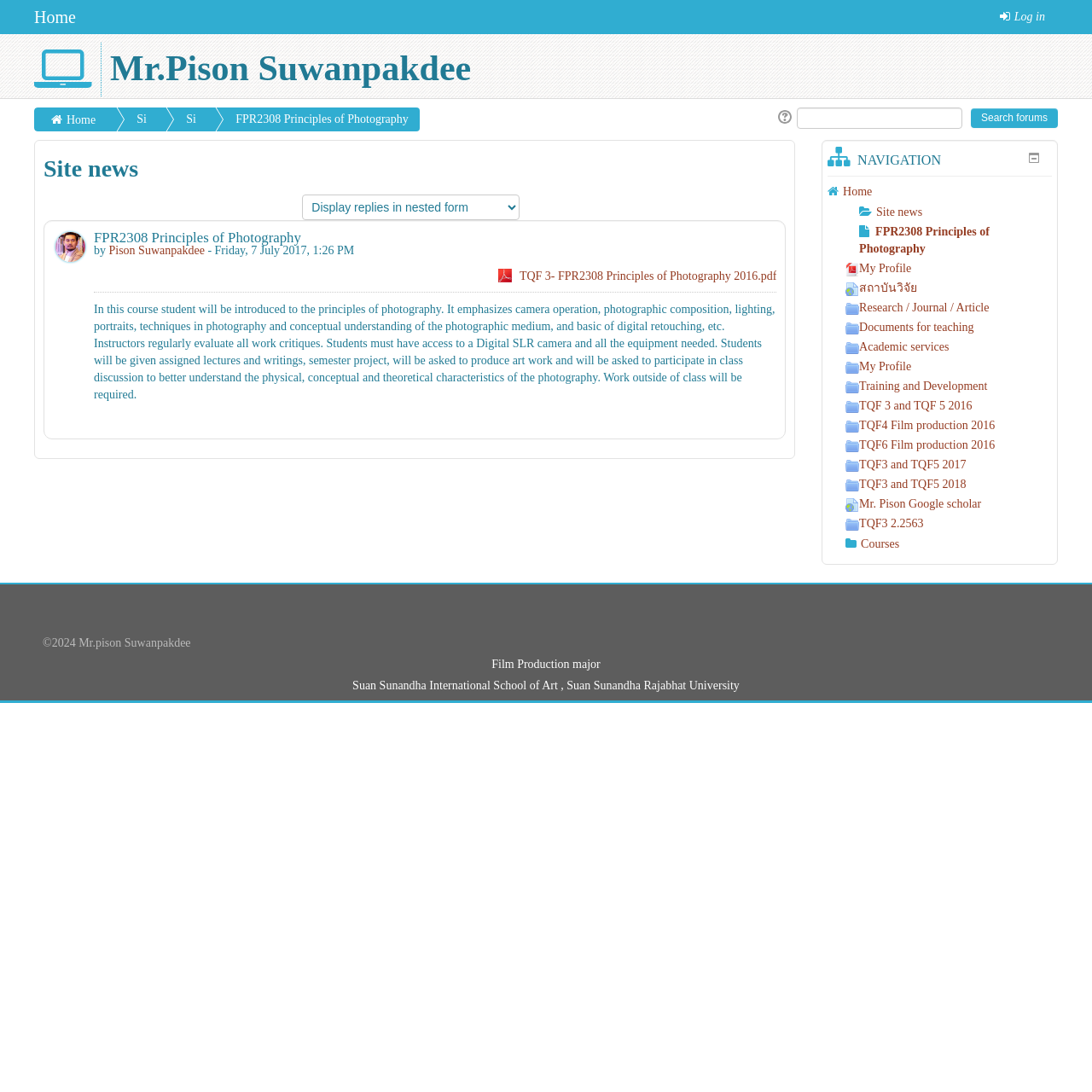Pinpoint the bounding box coordinates of the element that must be clicked to accomplish the following instruction: "Log in". The coordinates should be in the format of four float numbers between 0 and 1, i.e., [left, top, right, bottom].

[0.904, 0.0, 0.969, 0.031]